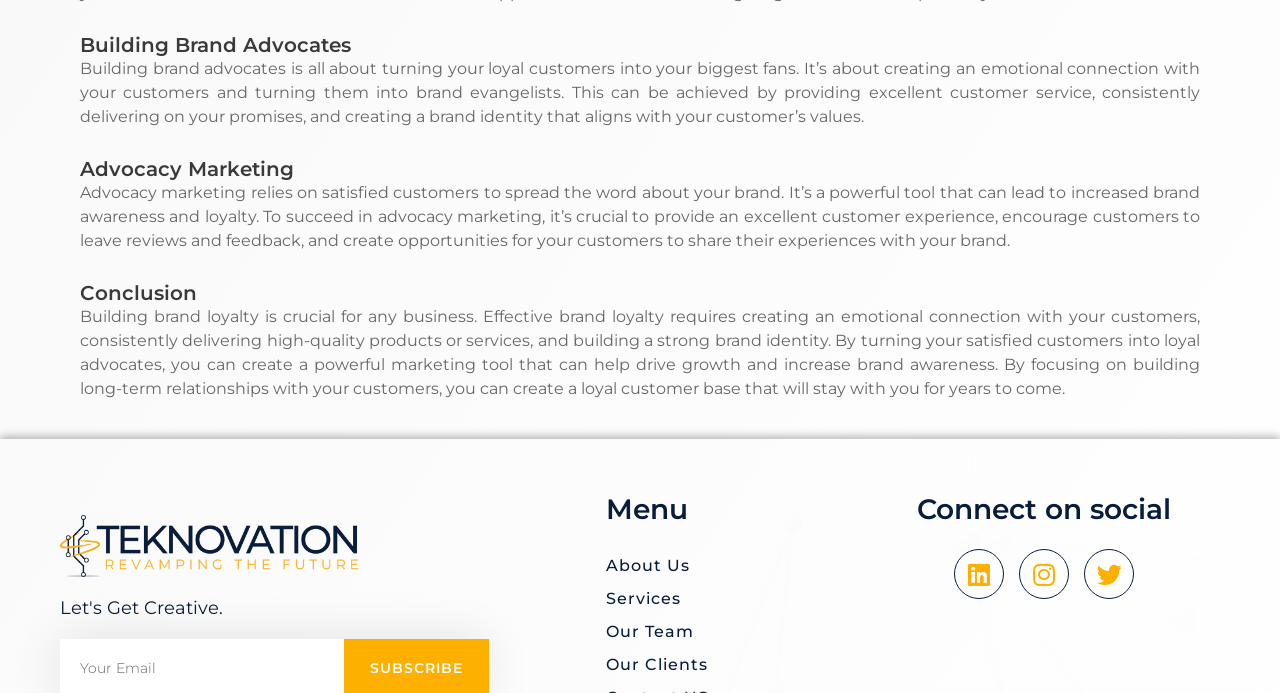Provide a thorough and detailed response to the question by examining the image: 
How many social media platforms are mentioned?

The webpage mentions three social media platforms, which are Linkedin, Instagram, and Twitter, as indicated by the links with IDs 196, 197, and 198 respectively.